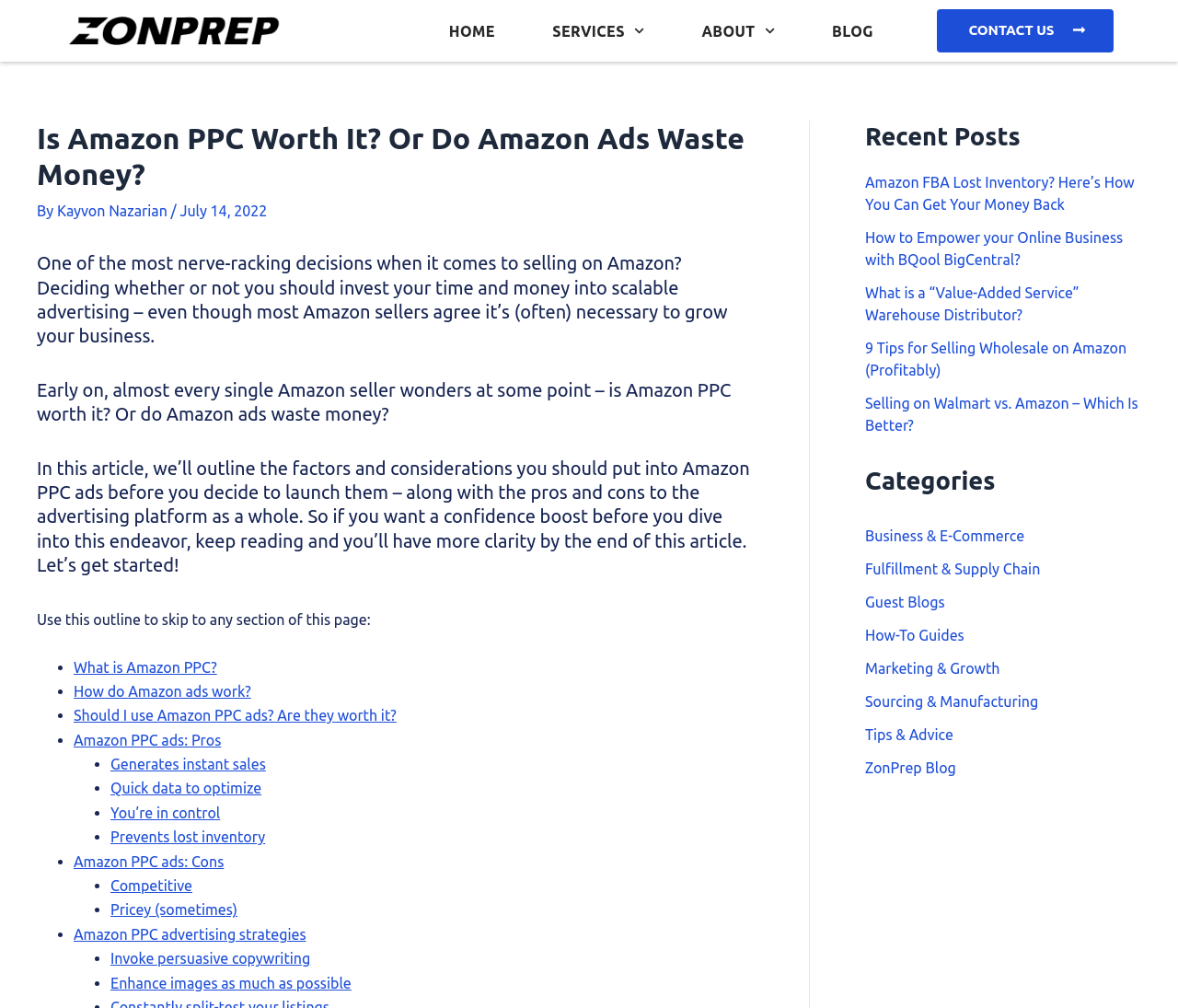Locate and generate the text content of the webpage's heading.

Is Amazon PPC Worth It? Or Do Amazon Ads Waste Money?